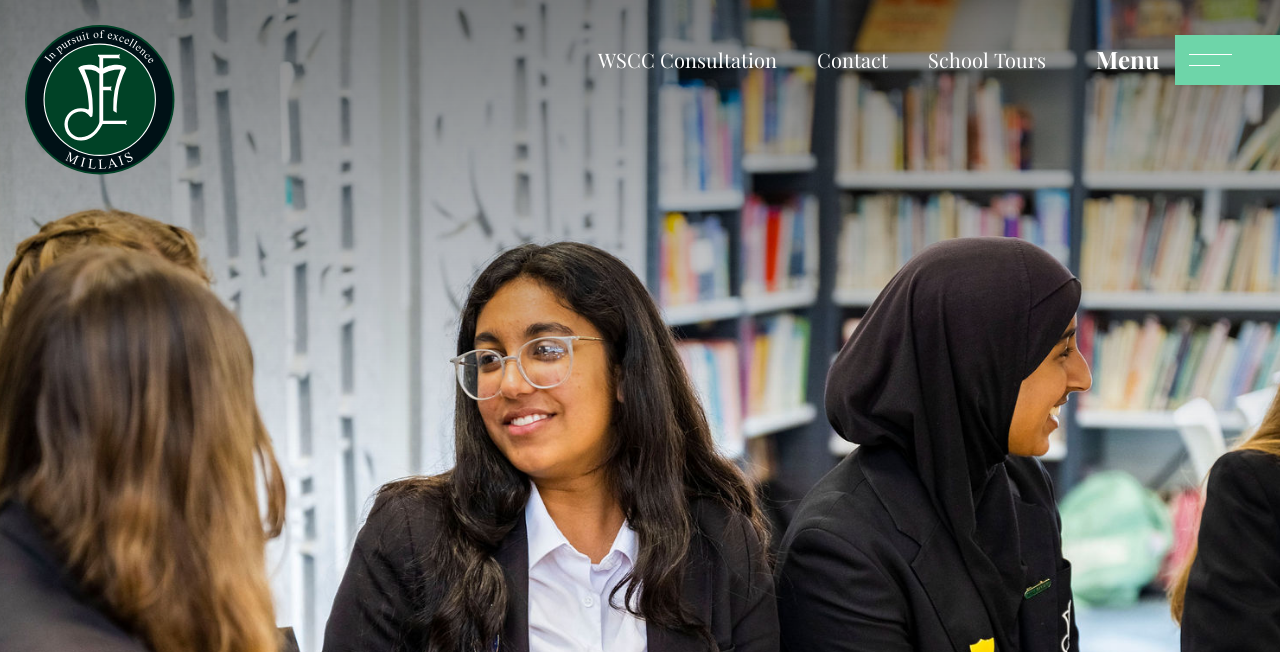Please respond to the question with a concise word or phrase:
What is the name of the school?

Millais School